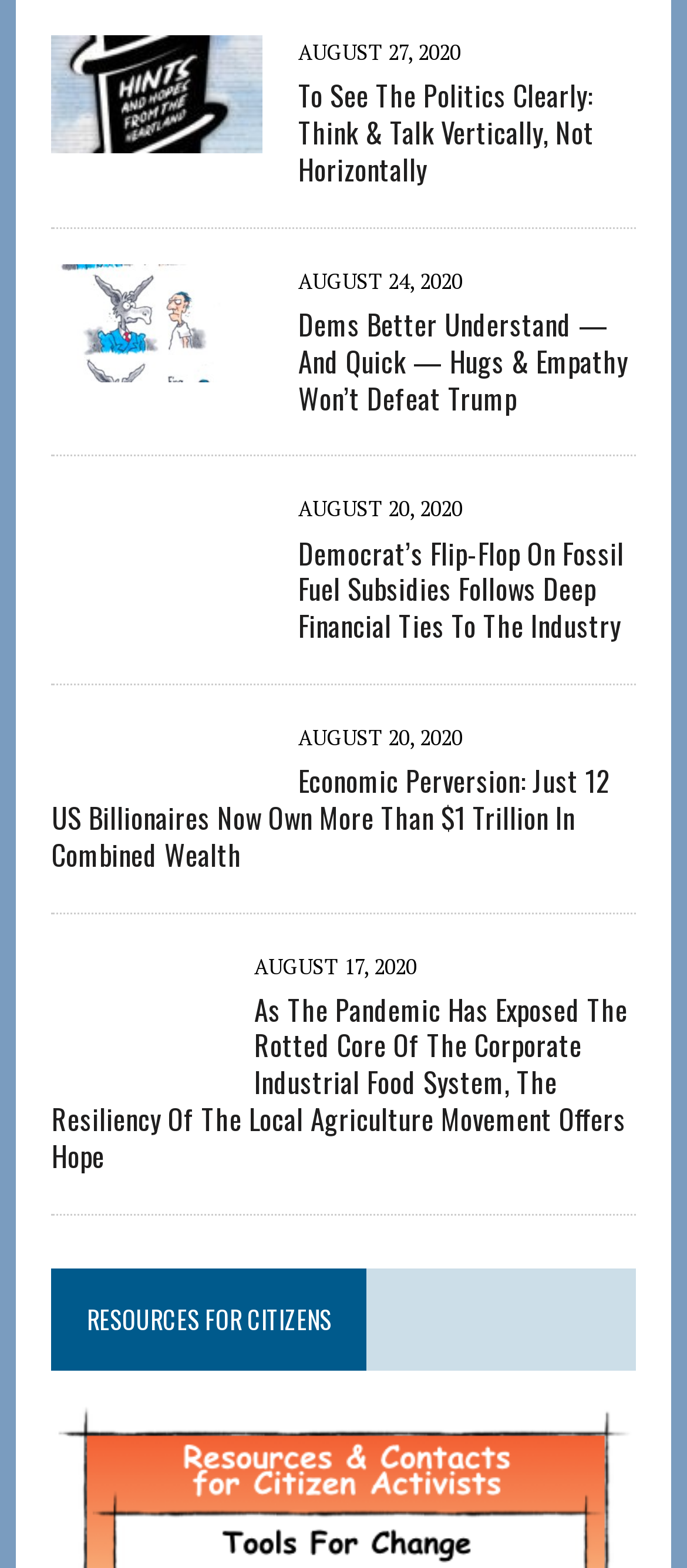Please specify the bounding box coordinates of the clickable section necessary to execute the following command: "Go to previous month".

None